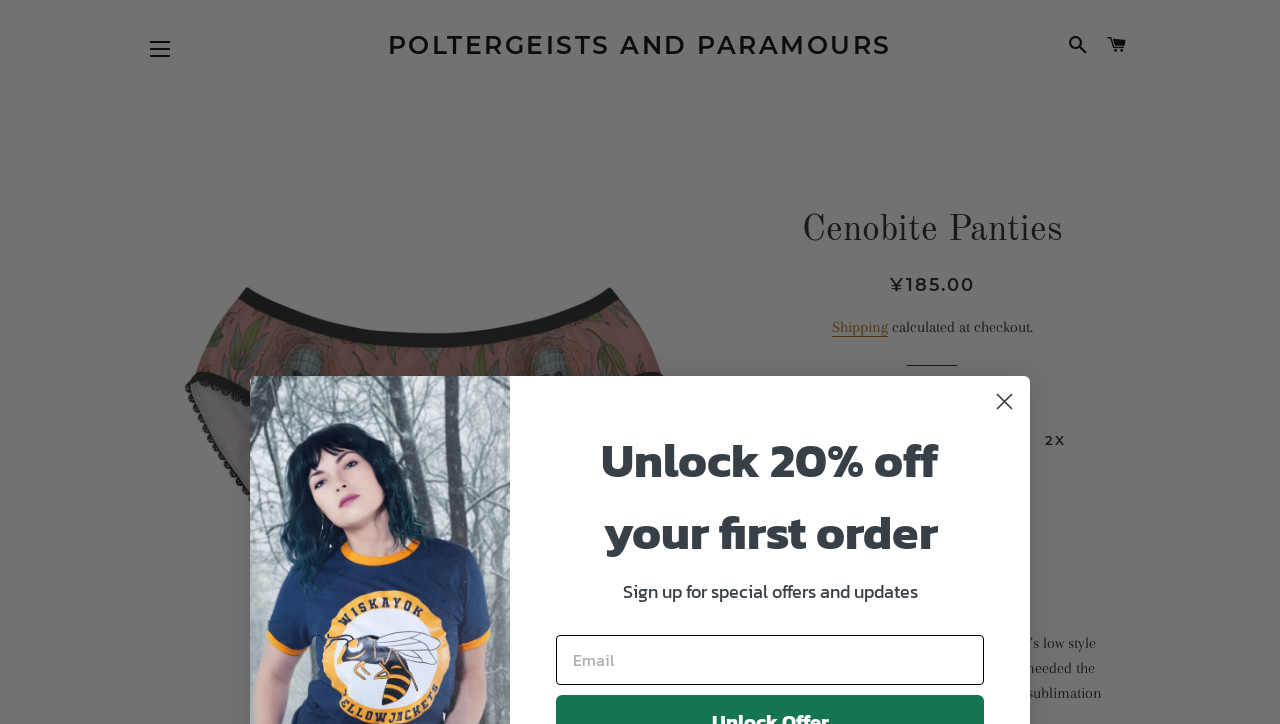Please respond in a single word or phrase: 
What is the default size selected?

XS